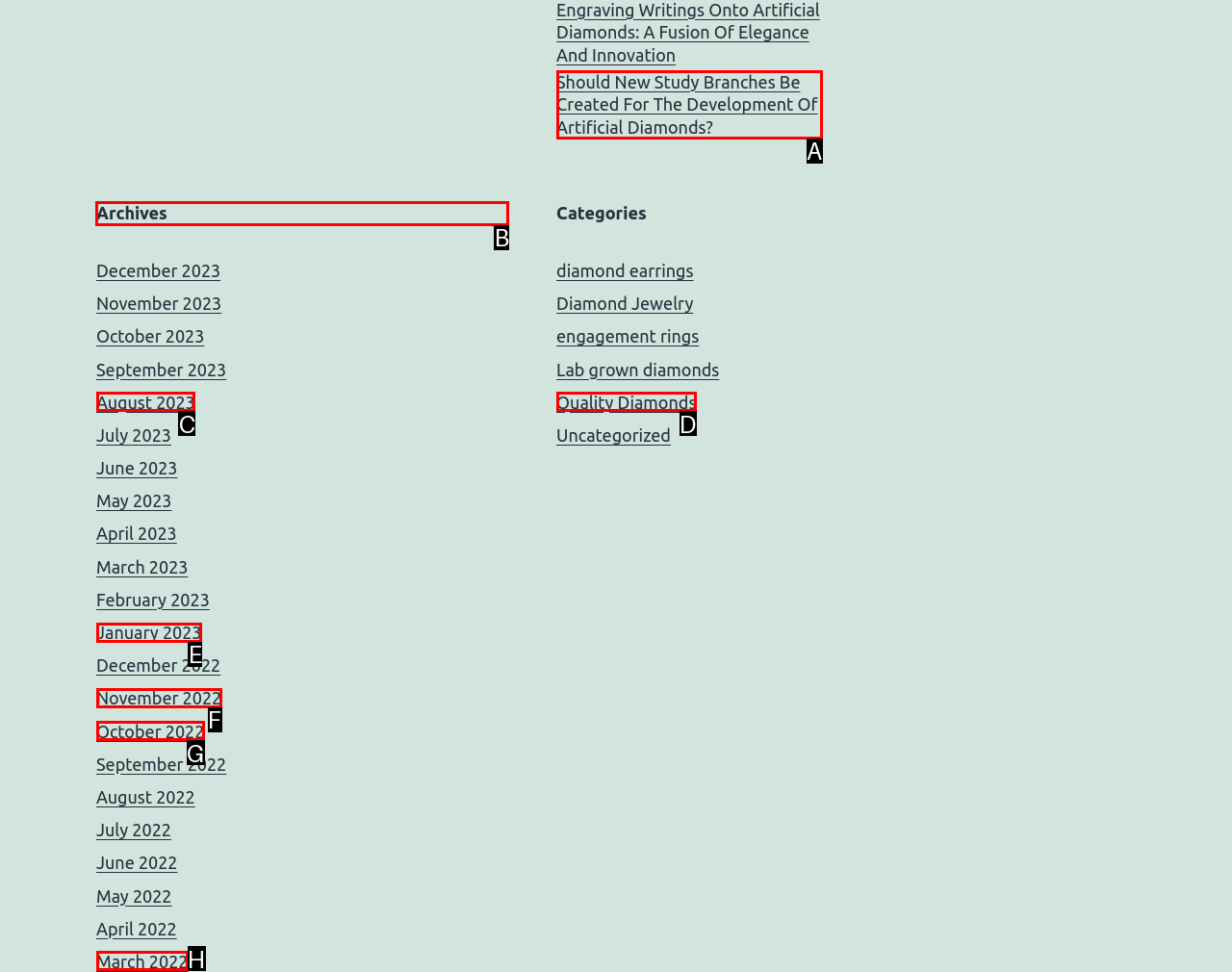Indicate which red-bounded element should be clicked to perform the task: View archives Answer with the letter of the correct option.

B